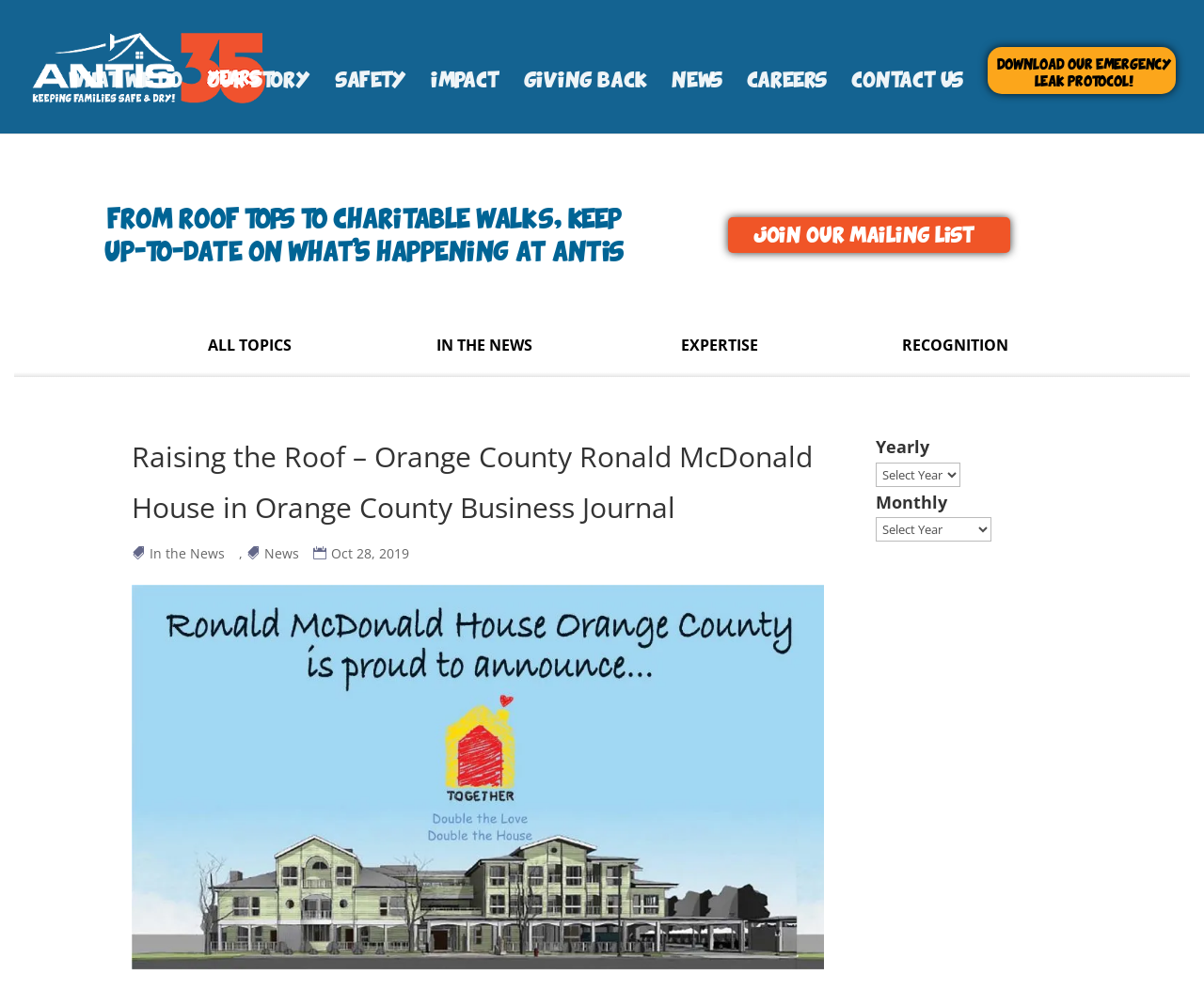Determine the bounding box for the HTML element described here: "alt="Antis Roofing"". The coordinates should be given as [left, top, right, bottom] with each number being a float between 0 and 1.

[0.026, 0.058, 0.293, 0.073]